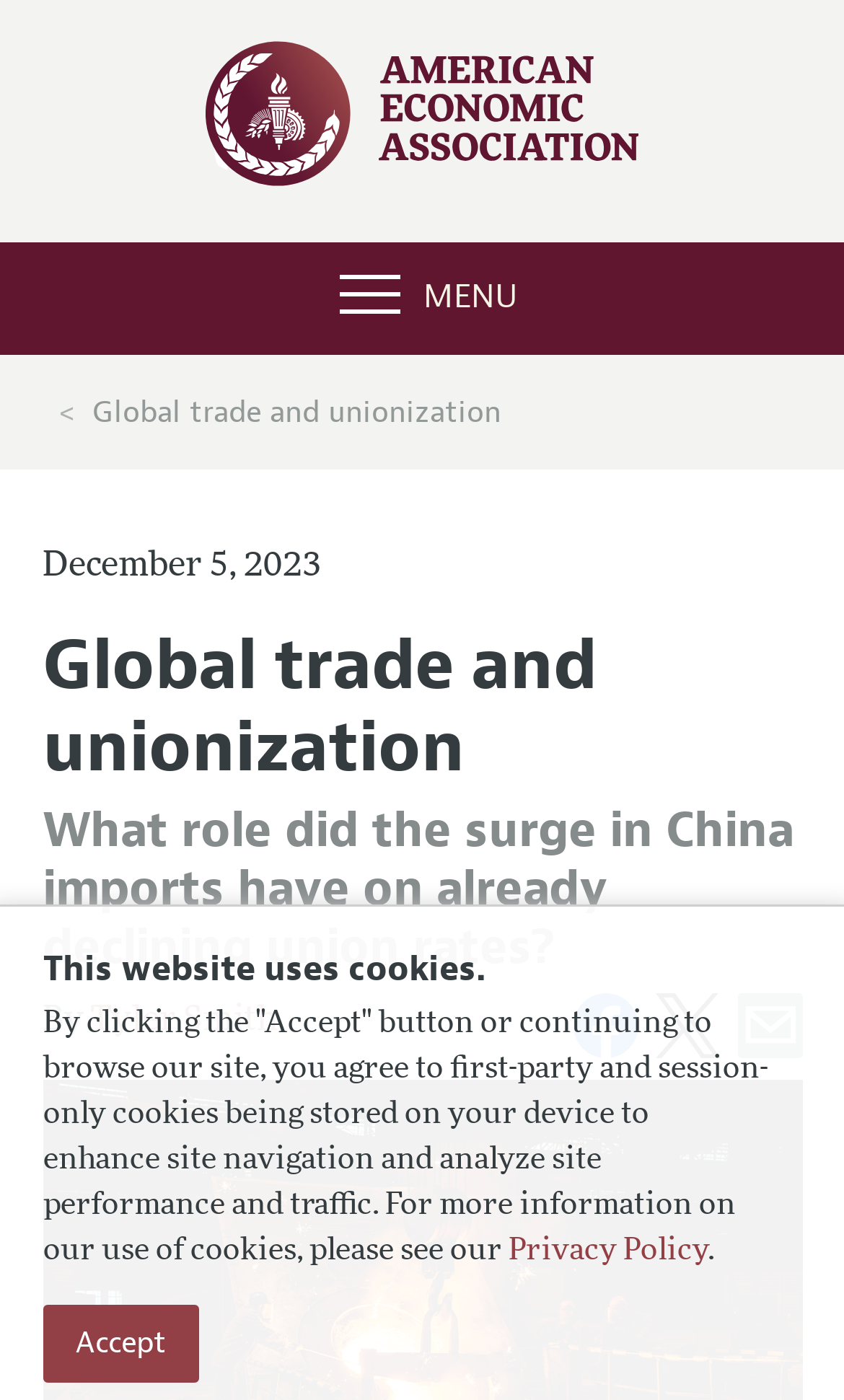Find the bounding box of the element with the following description: "Tyler Smith". The coordinates must be four float numbers between 0 and 1, formatted as [left, top, right, bottom].

[0.106, 0.716, 0.329, 0.741]